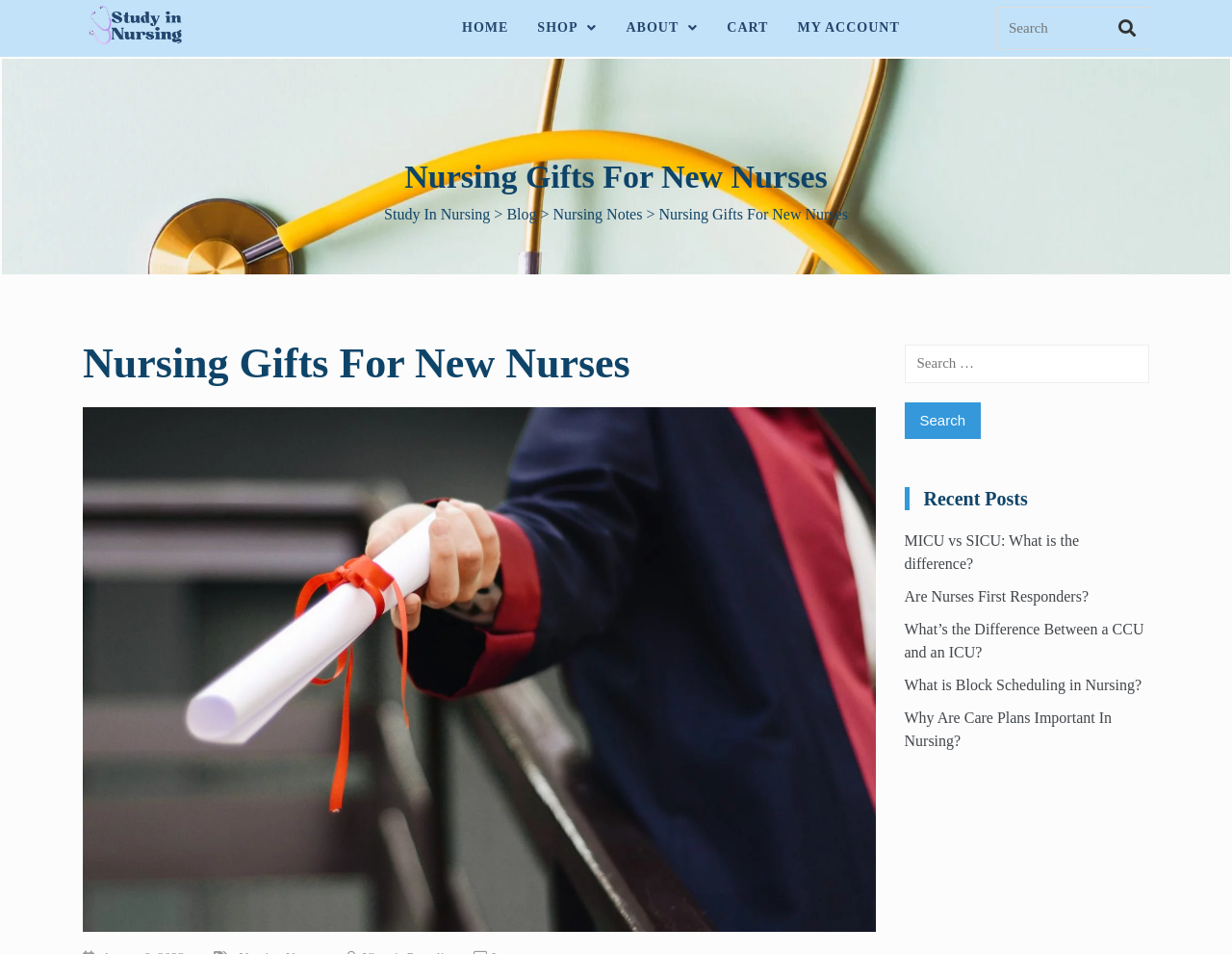Please give a concise answer to this question using a single word or phrase: 
What is the name of the website?

Study In Nursing